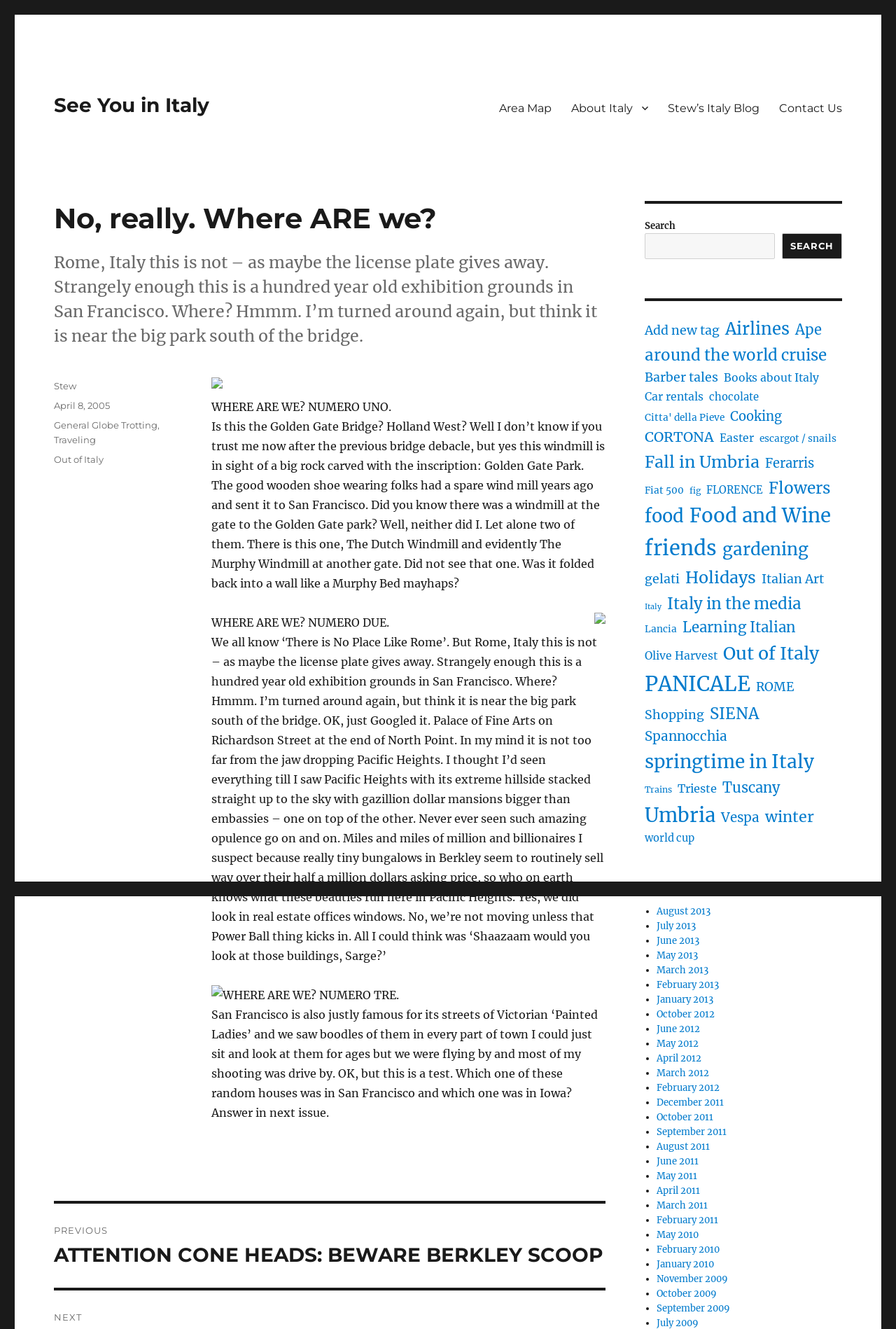Reply to the question with a brief word or phrase: What is the name of the author of this blog post?

Stew